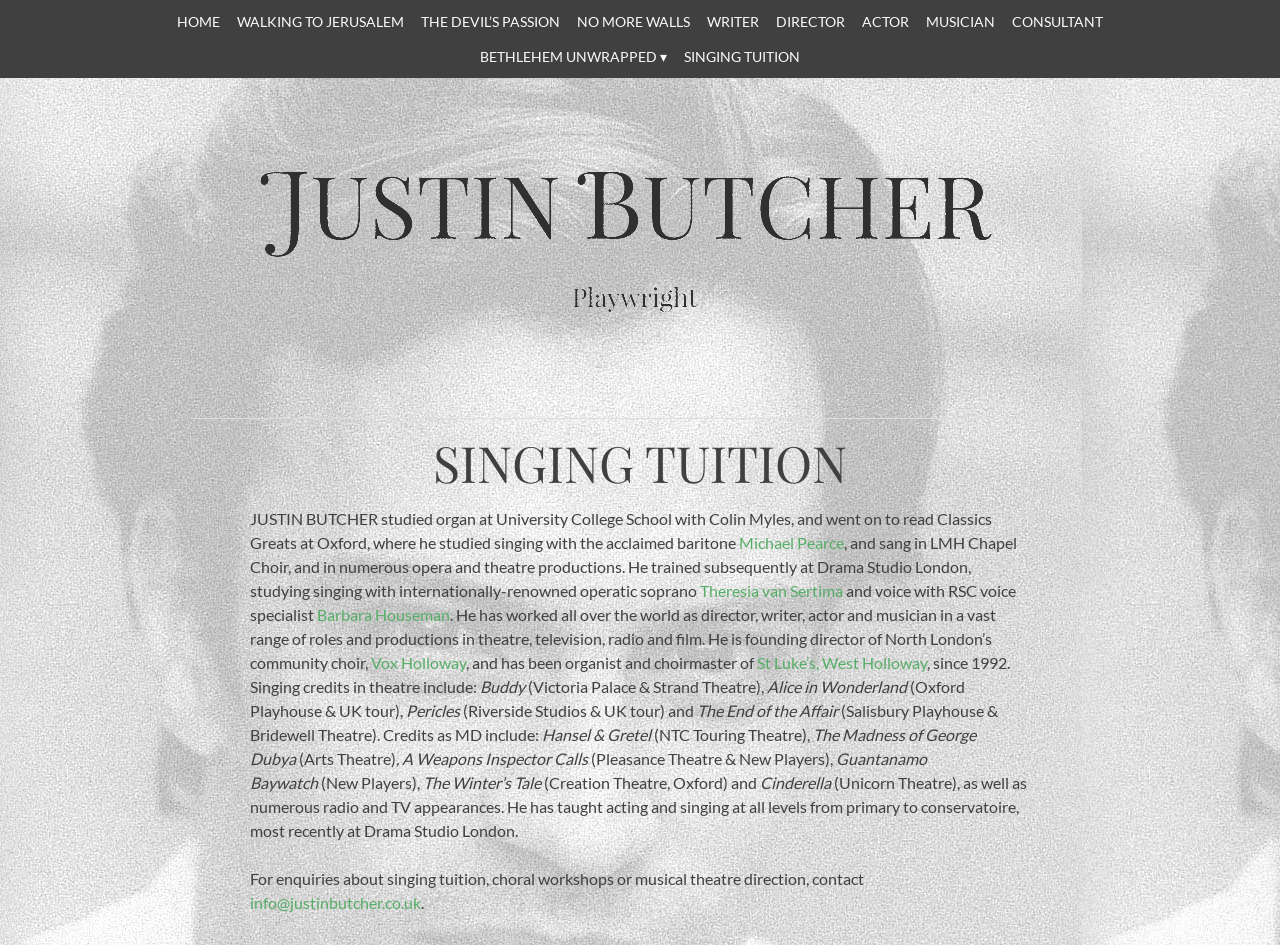Locate the bounding box of the UI element with the following description: "CONSULTANT".

[0.785, 0.004, 0.867, 0.041]